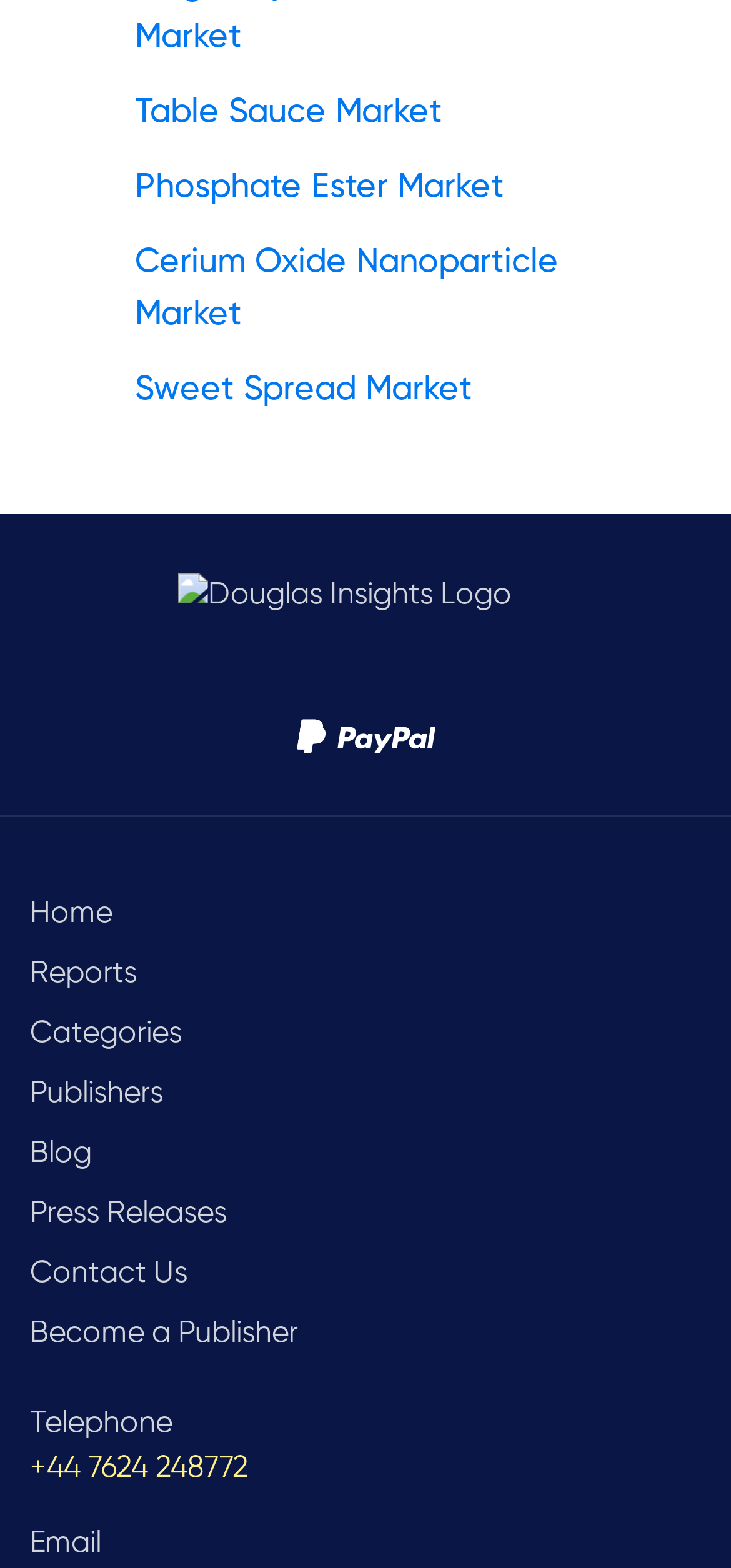Identify the bounding box coordinates of the element to click to follow this instruction: 'Click on Table Sauce Market'. Ensure the coordinates are four float values between 0 and 1, provided as [left, top, right, bottom].

[0.185, 0.055, 0.815, 0.088]